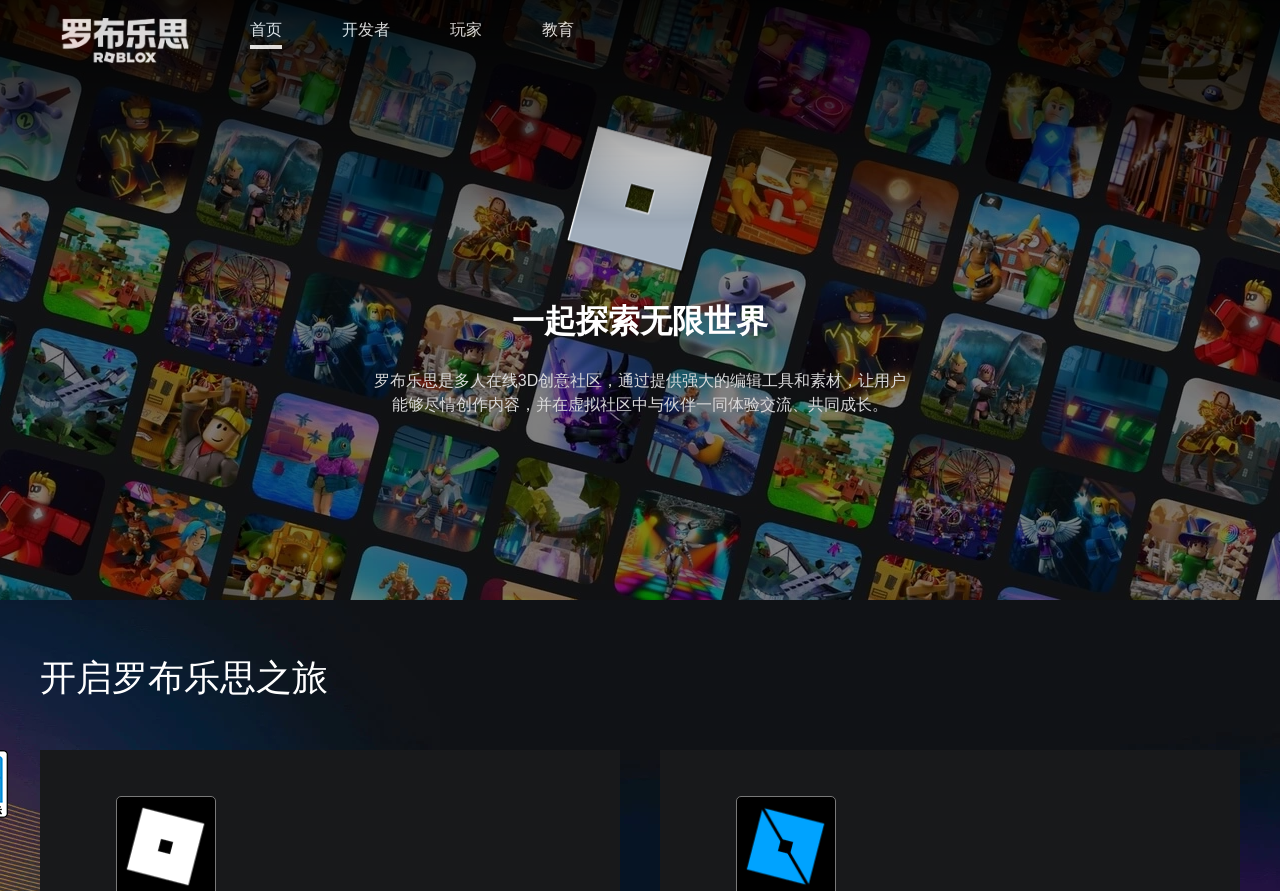What is the theme of the webpage?
Refer to the image and give a detailed answer to the question.

The presence of the Tencent Games logo and the description of 罗布乐思 as a multi-player online 3D creative community suggest that the theme of the webpage is related to gaming.